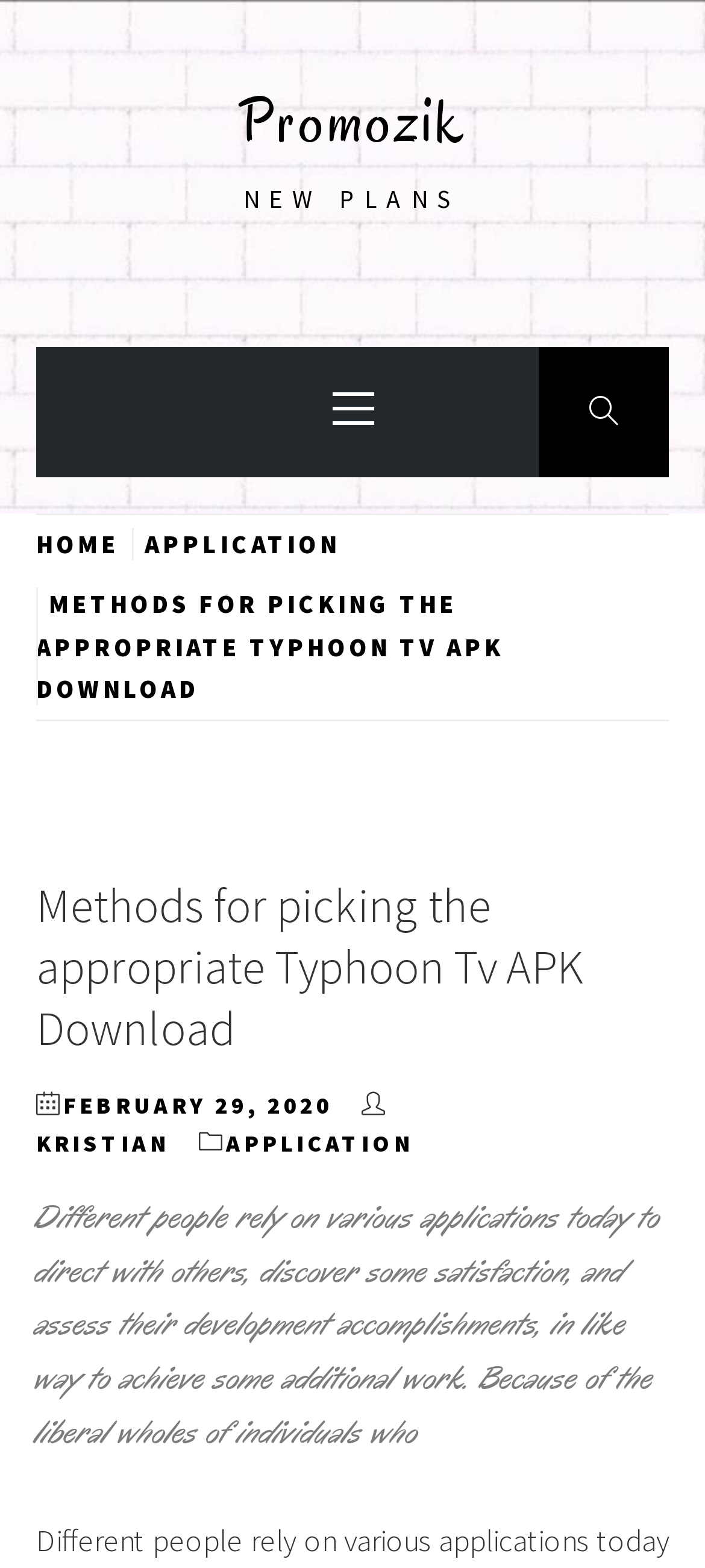Pinpoint the bounding box coordinates of the element you need to click to execute the following instruction: "view NEW PLANS". The bounding box should be represented by four float numbers between 0 and 1, in the format [left, top, right, bottom].

[0.345, 0.116, 0.655, 0.137]